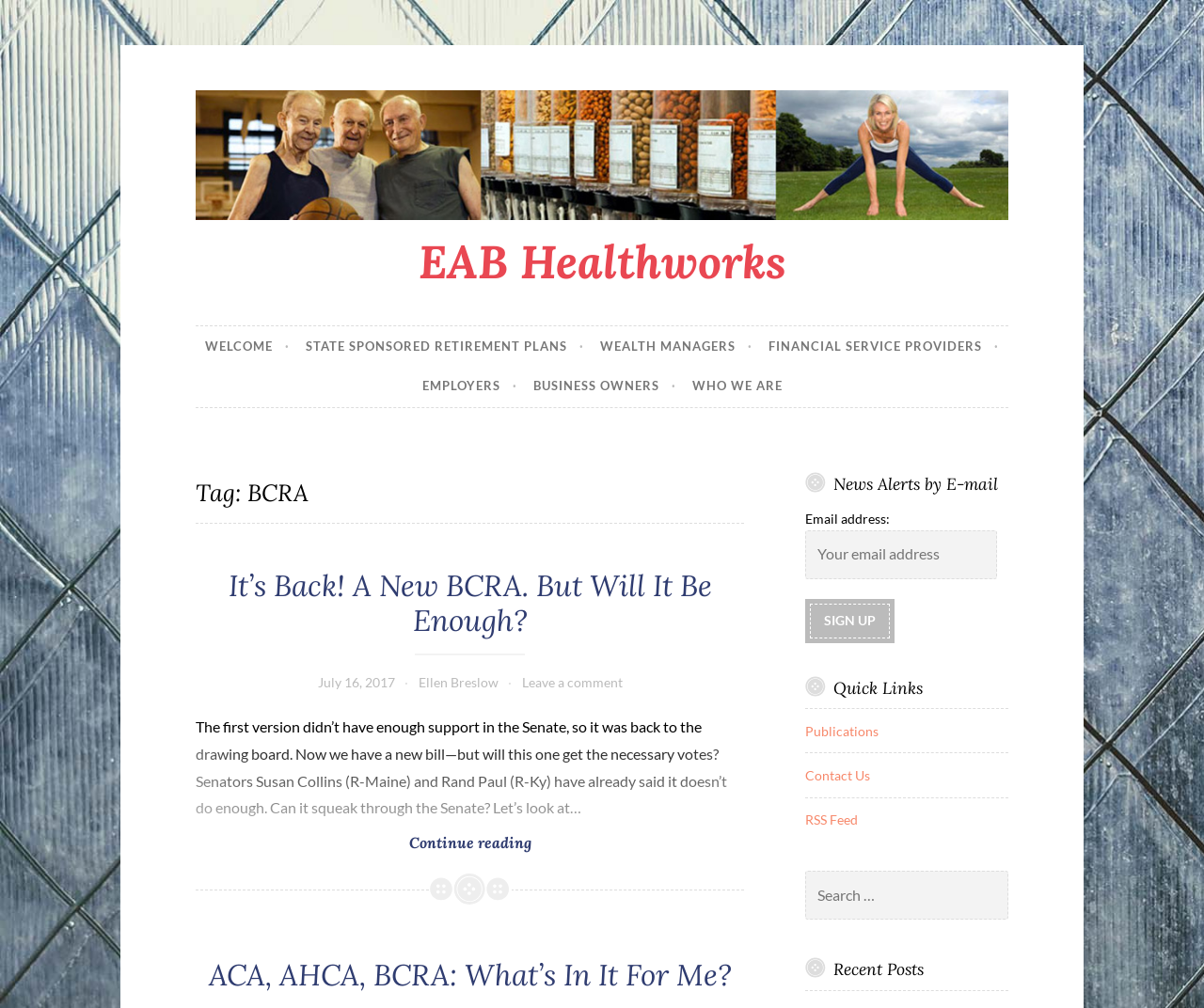Locate the coordinates of the bounding box for the clickable region that fulfills this instruction: "Search for something".

[0.669, 0.864, 0.838, 0.912]